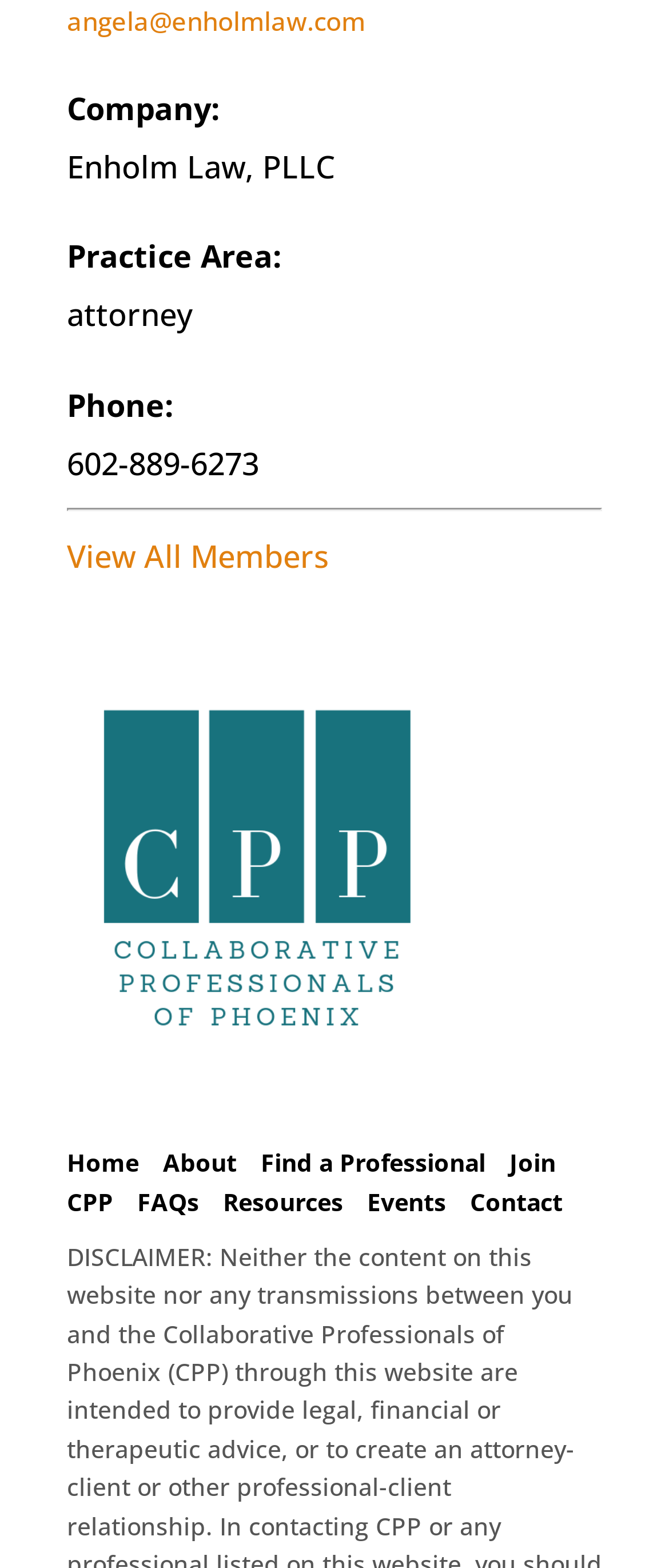Find the bounding box coordinates of the element I should click to carry out the following instruction: "Go to home page".

[0.1, 0.731, 0.233, 0.752]